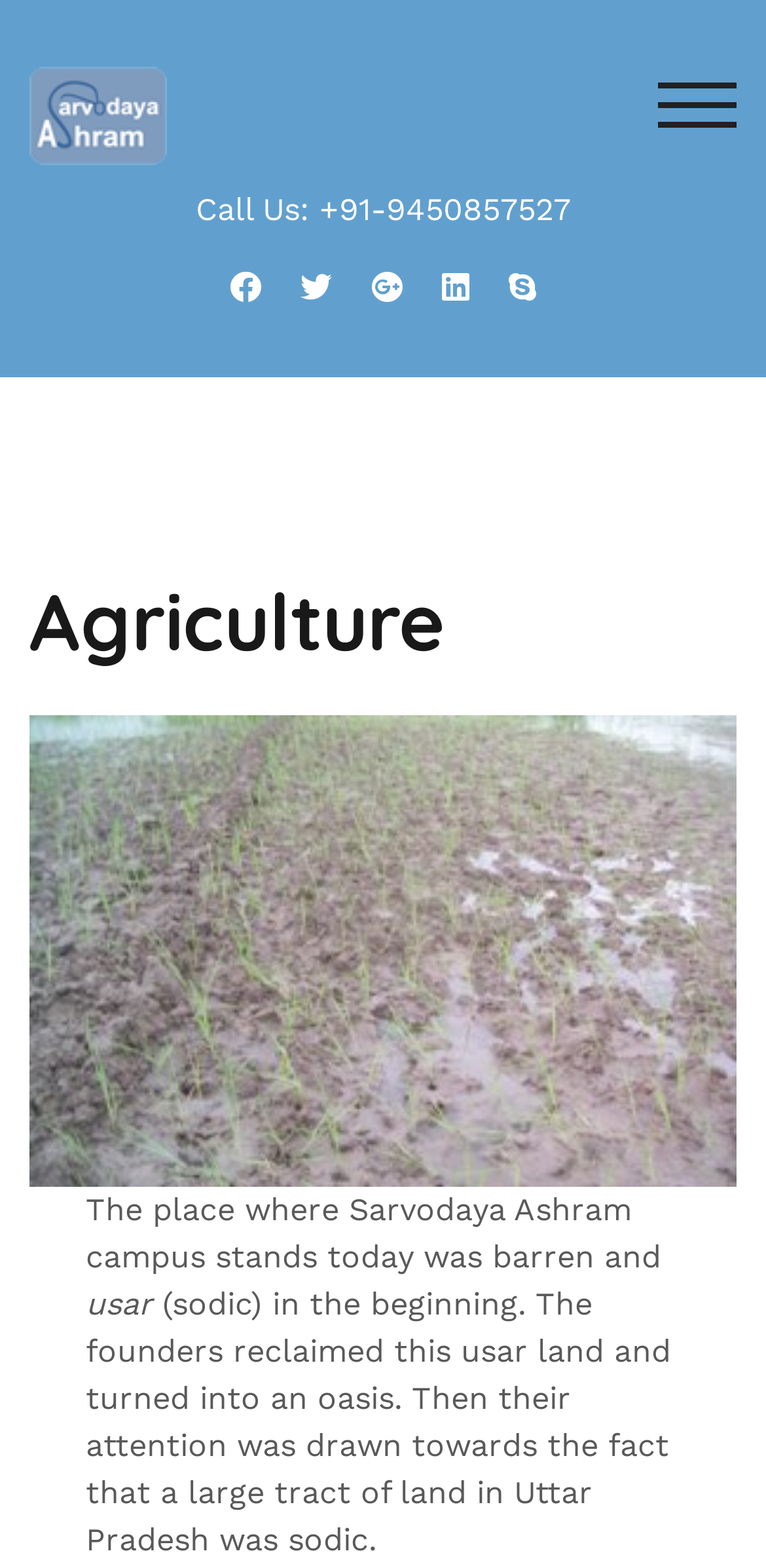What was the condition of the land before reclamation?
Can you offer a detailed and complete answer to this question?

I found the answer by reading the StaticText element with the text 'The place where Sarvodaya Ashram campus stands today was barren and usar...' located at [0.112, 0.759, 0.864, 0.813].